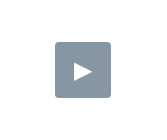Describe all the visual components present in the image.

The image features a play button icon, typically used to symbolize video or multimedia content. This icon is displayed in a simple, minimalist style, characterized by its rounded square shape and a prominent triangular play symbol in the center. The design suggests functionality, inviting users to click and engage with video material related to the content on the webpage. This element is positioned in a way that indicates it may provide an introduction or overview, possibly linked to the counseling services offered by Tranquillo Counselling, enhancing user experience by facilitating access to informative video content.